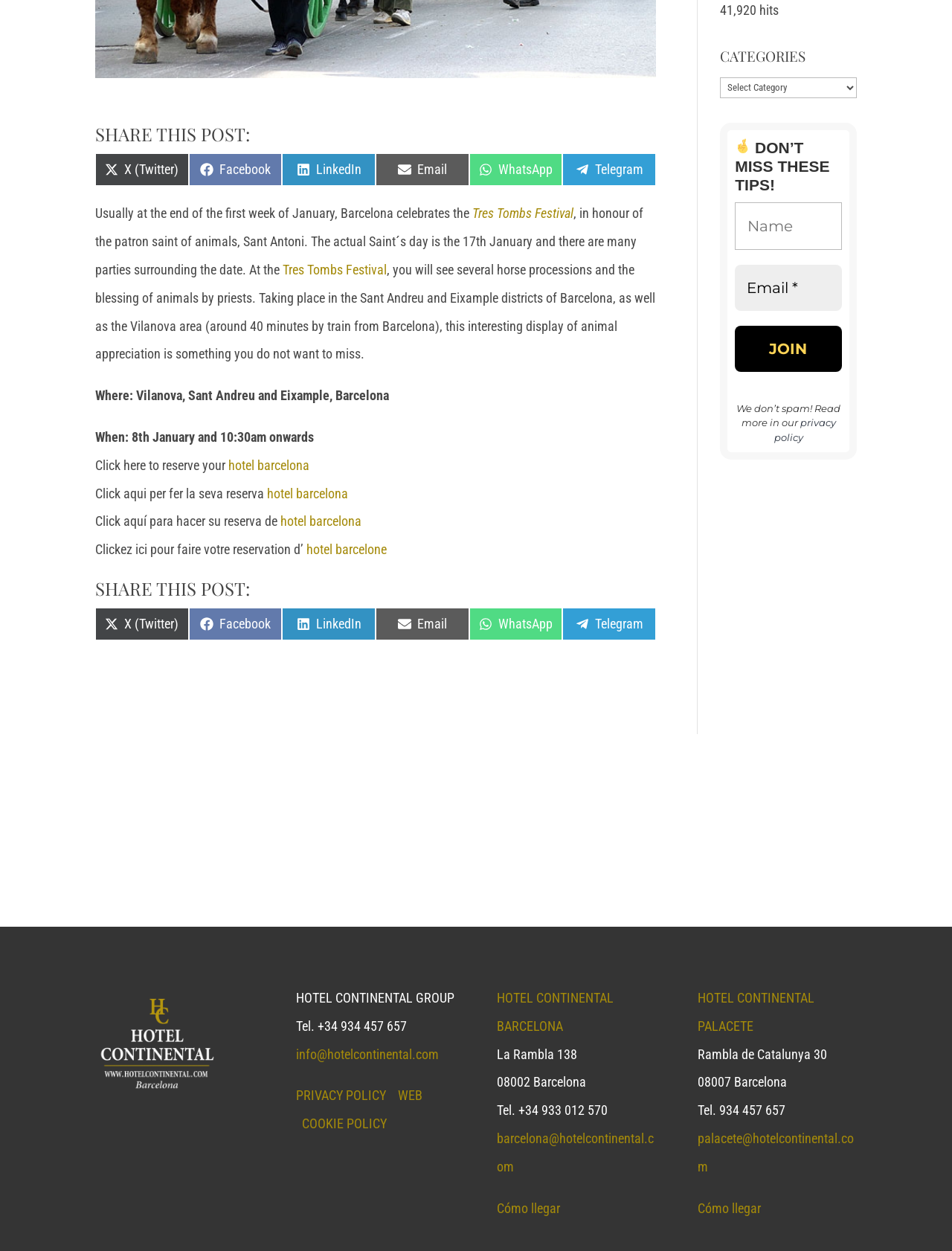Provide the bounding box coordinates of the HTML element described as: "hotel barcelona". The bounding box coordinates should be four float numbers between 0 and 1, i.e., [left, top, right, bottom].

[0.24, 0.366, 0.325, 0.378]